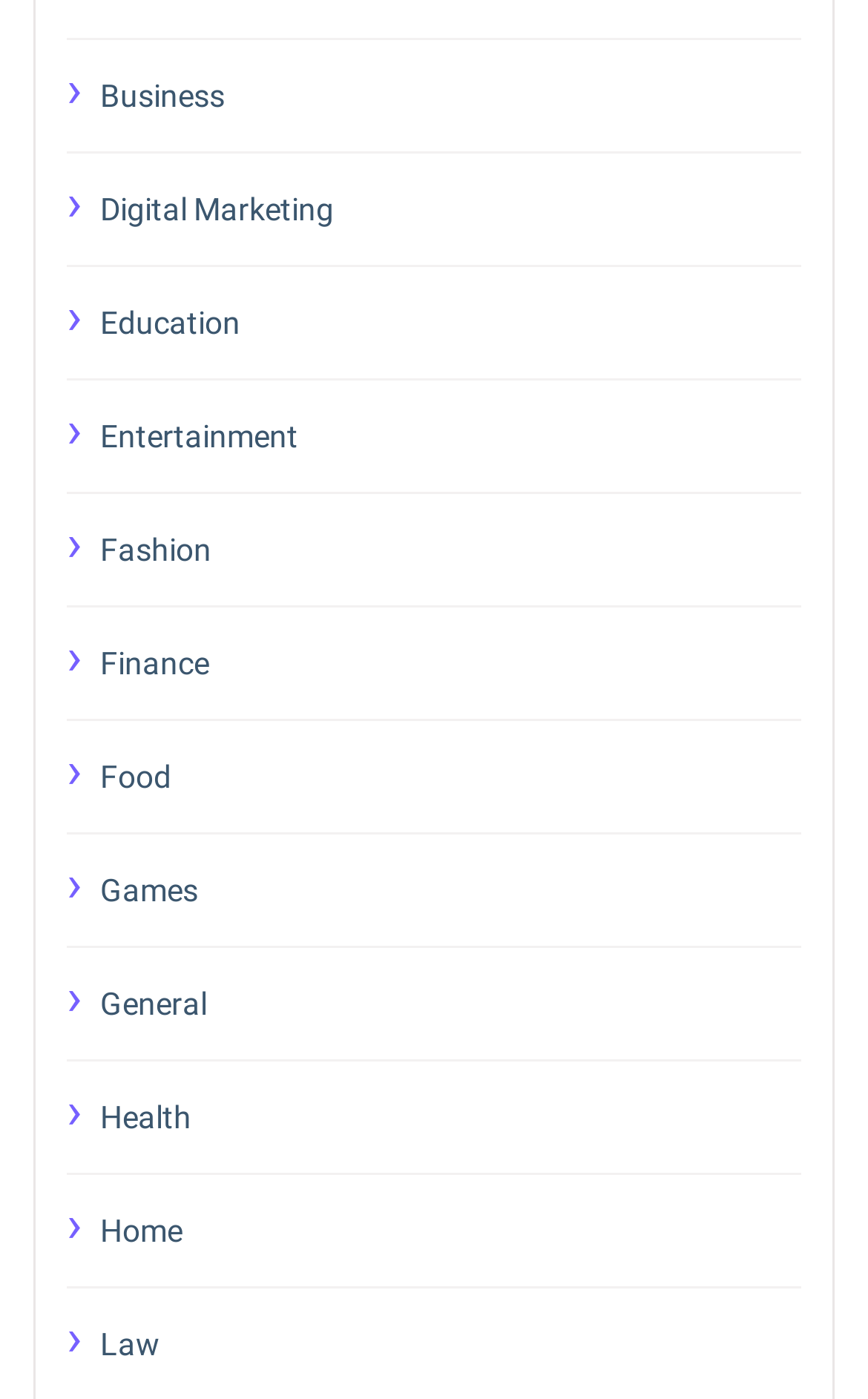Pinpoint the bounding box coordinates of the clickable element needed to complete the instruction: "Click on Business". The coordinates should be provided as four float numbers between 0 and 1: [left, top, right, bottom].

[0.115, 0.048, 0.923, 0.089]